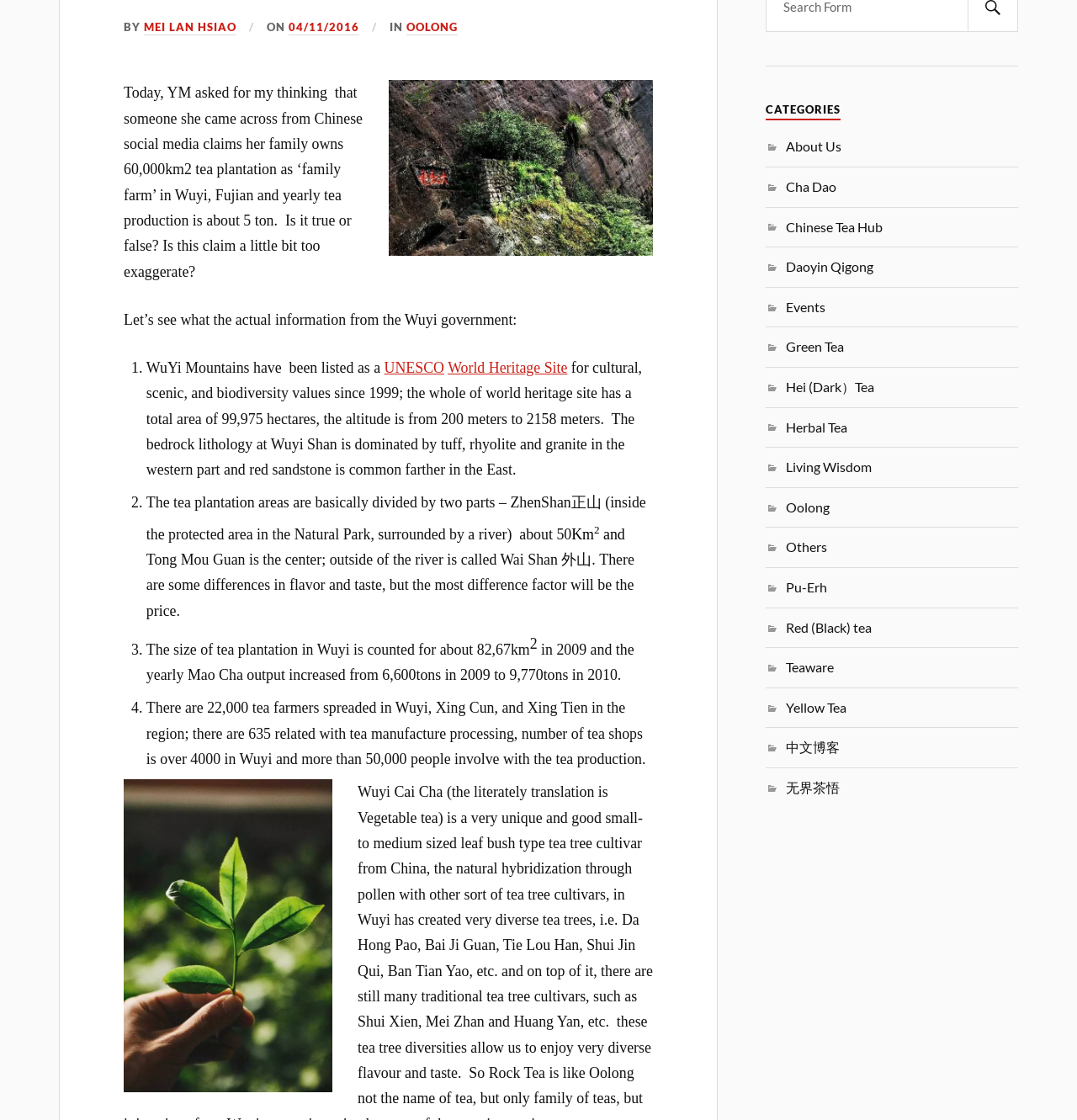Find the bounding box of the web element that fits this description: "Teaware".

[0.73, 0.588, 0.774, 0.603]